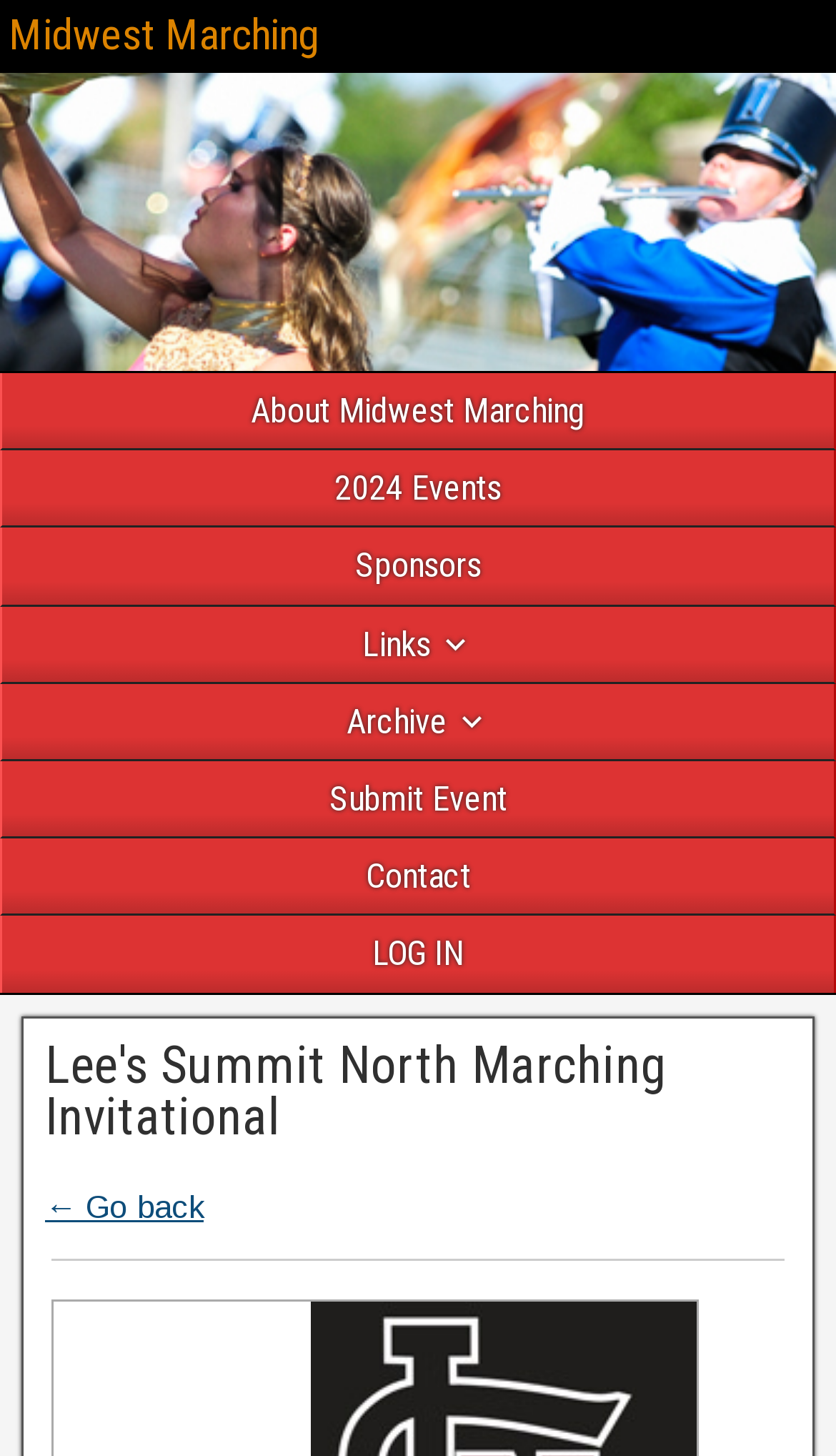Please answer the following question using a single word or phrase: 
What is the name of the marching invitational event?

Lee's Summit North Marching Invitational